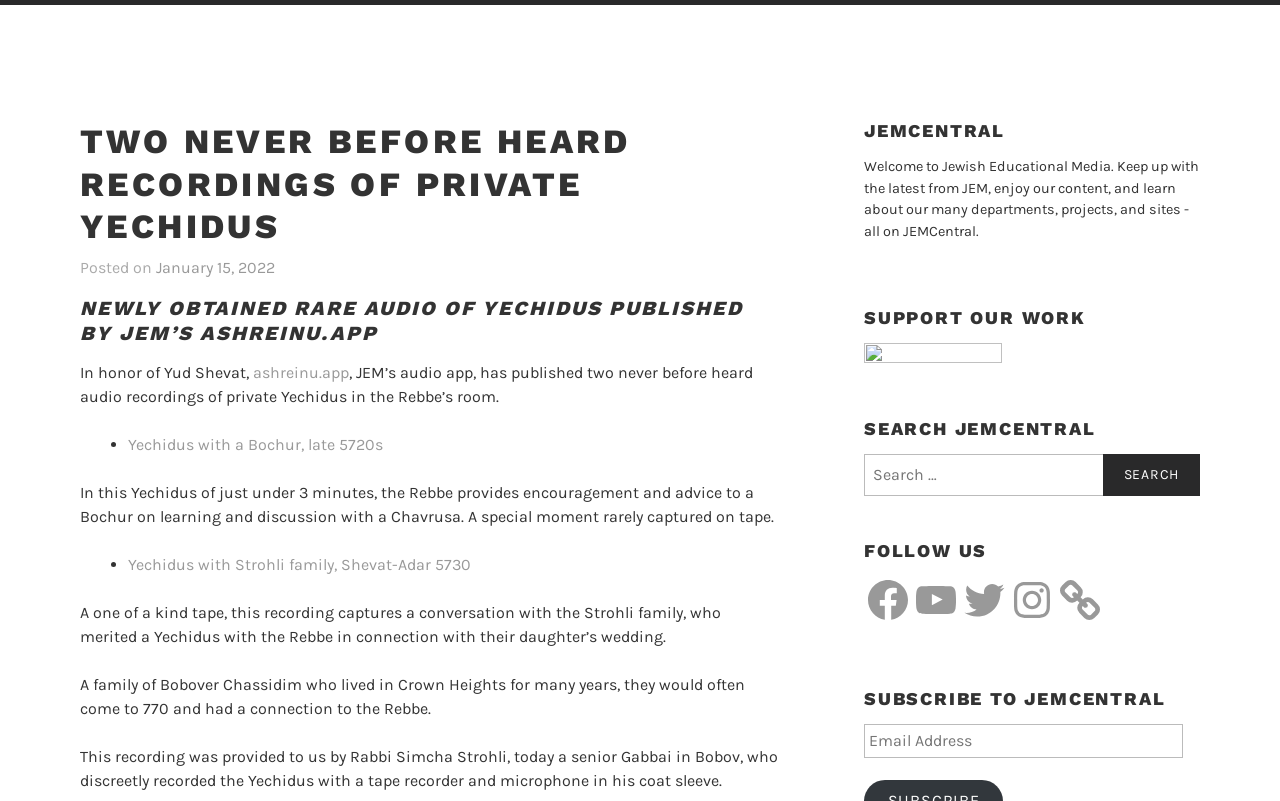Determine the bounding box coordinates of the UI element that matches the following description: "January 15, 2022". The coordinates should be four float numbers between 0 and 1 in the format [left, top, right, bottom].

[0.122, 0.322, 0.215, 0.348]